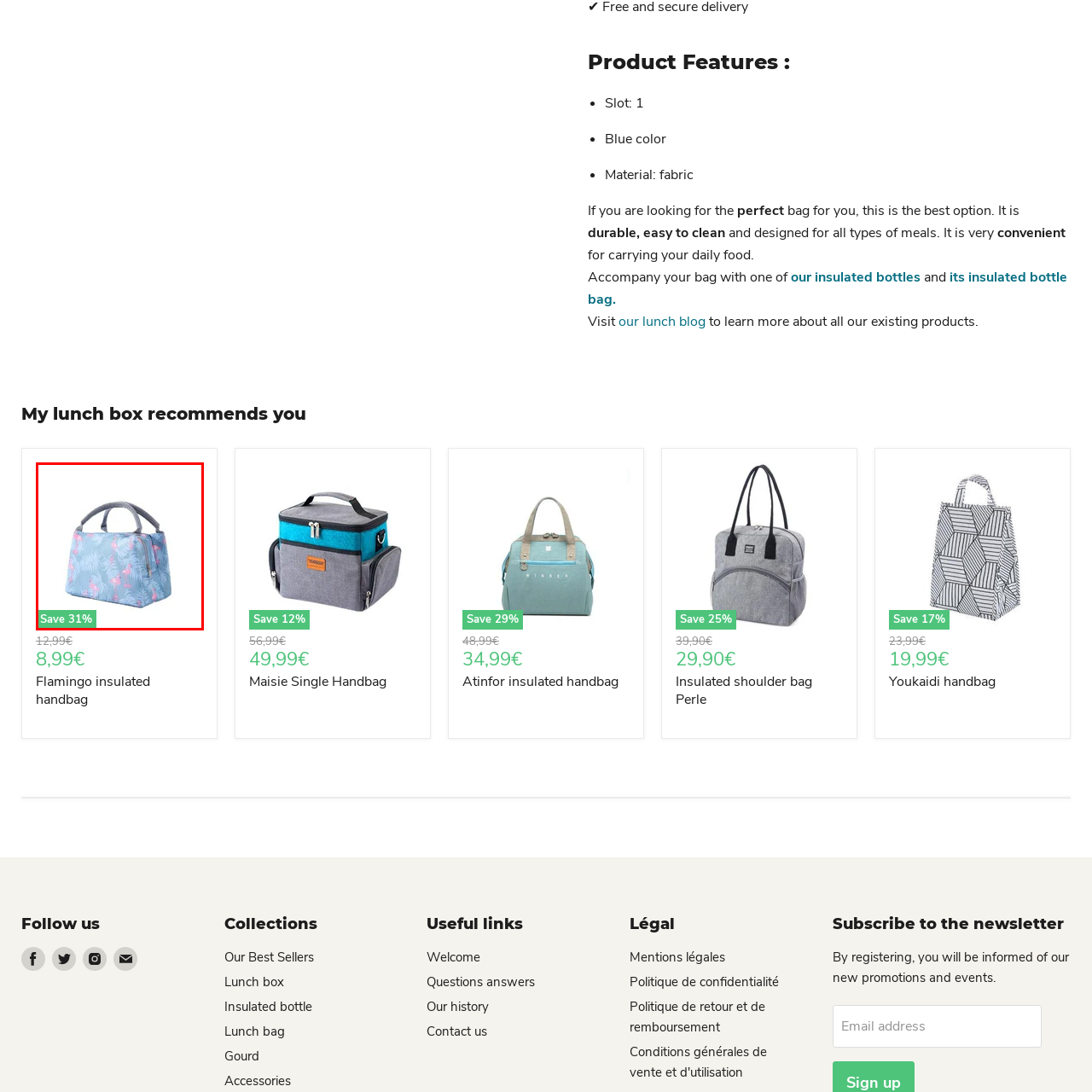Generate a detailed caption for the image within the red outlined area.

The image features a stylish flamingo-patterned insulated bag, ideal for carrying meals and snacks on the go. The bag is designed in a soft blue color, adorned with vibrant pink flamingos and tropical foliage, making it a visually appealing accessory. It includes a sturdy zipper for secure storage and comfortable handles for easy carrying. Prominently displayed on the bottom left corner of the image is a banner indicating a 31% discount, highlighting its affordability. Perfect for those looking to combine functionality with trendy design, this insulated bag is a great choice for everyday use.